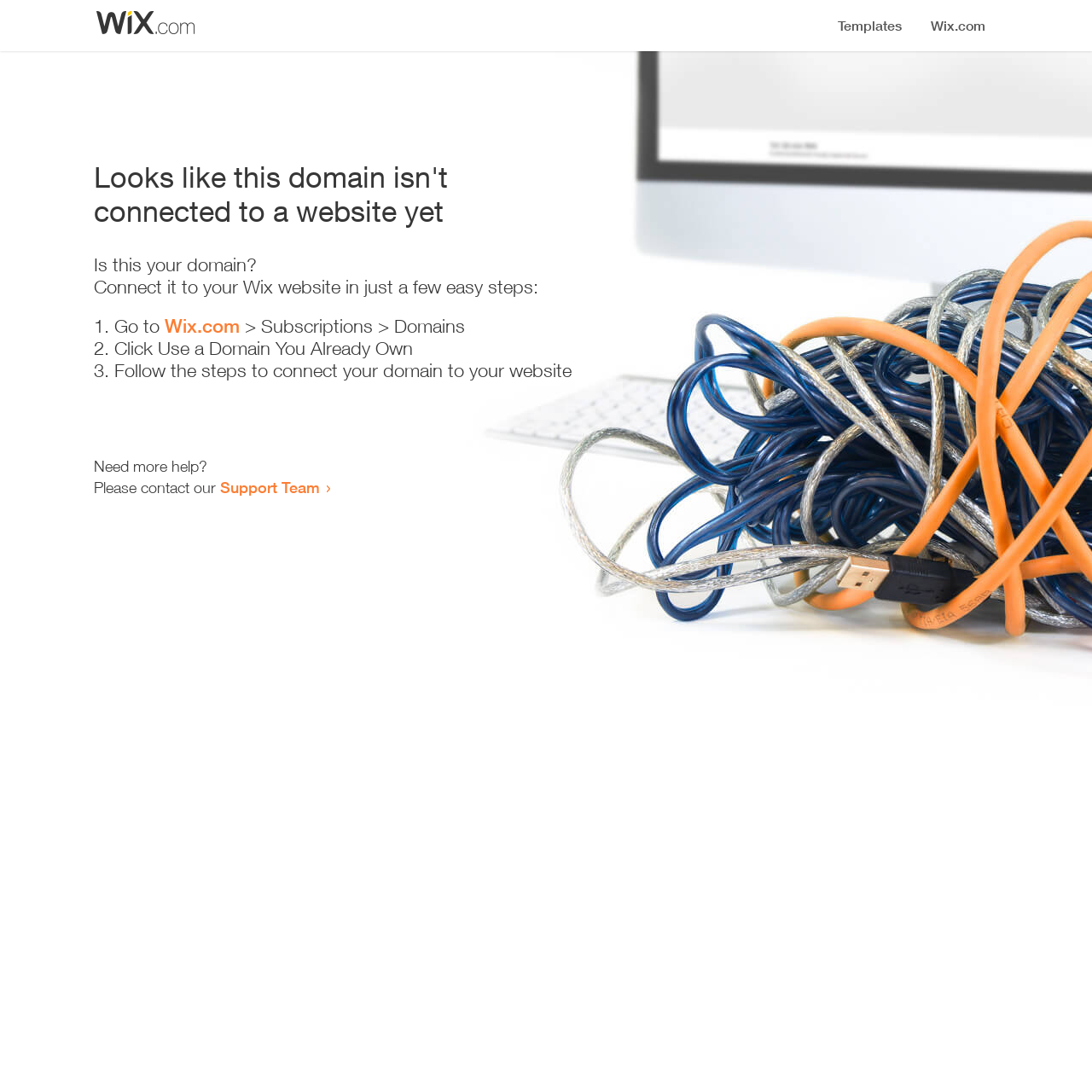Calculate the bounding box coordinates for the UI element based on the following description: "Wix.com". Ensure the coordinates are four float numbers between 0 and 1, i.e., [left, top, right, bottom].

[0.151, 0.288, 0.22, 0.309]